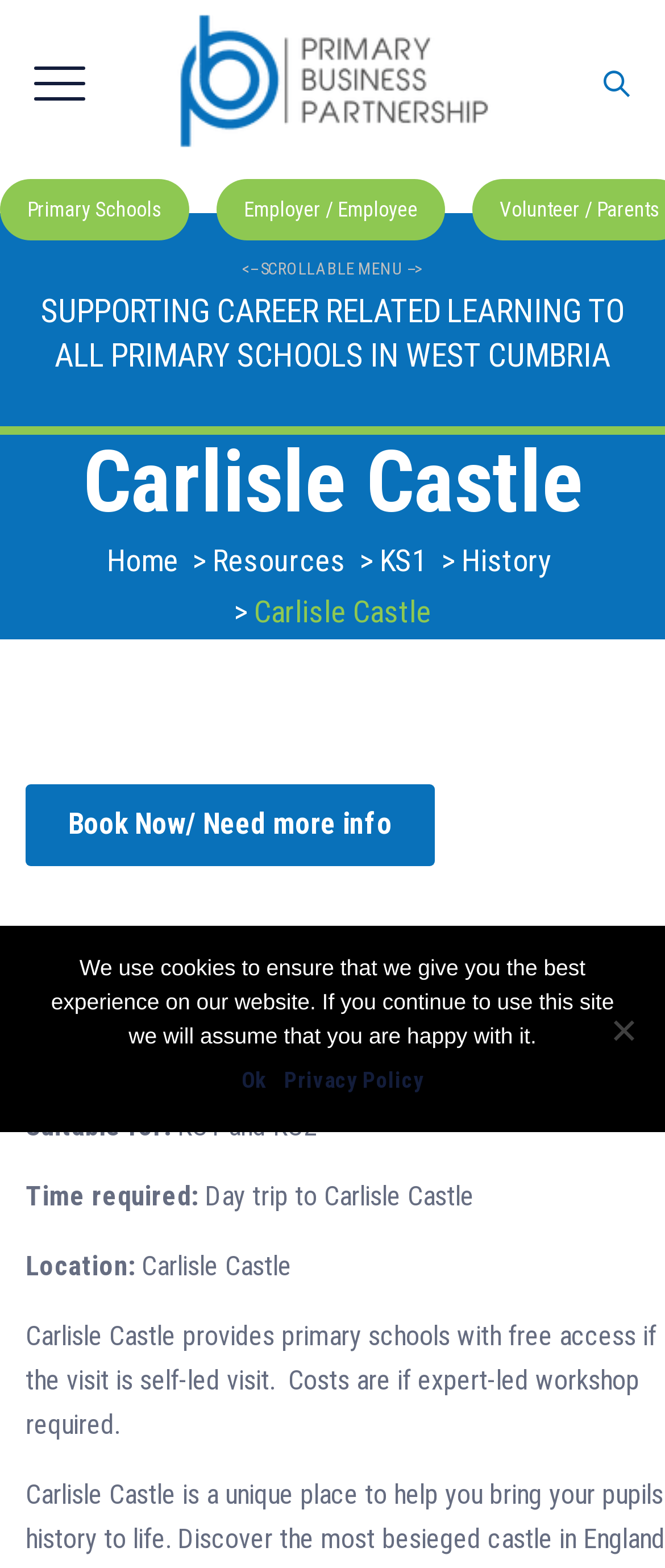What is the cost of the castle visit?
Based on the screenshot, give a detailed explanation to answer the question.

I found the answer by reading the StaticText element 'Carlisle Castle provides primary schools with free access if the visit is self-led visit.', which suggests that the castle visit is free for self-led visits, but may incur costs for expert-led workshops.